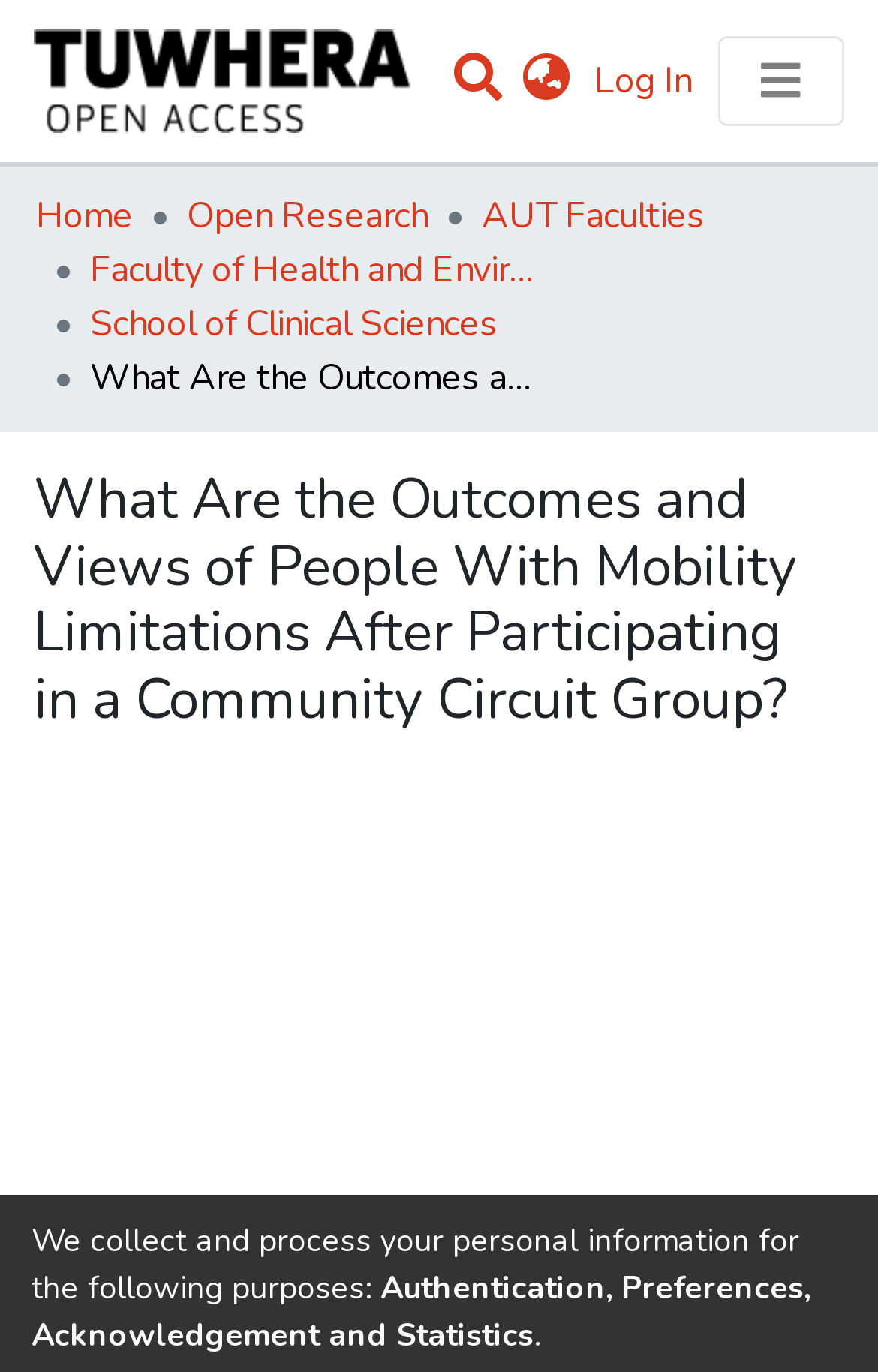Please provide a one-word or short phrase answer to the question:
What is the repository logo used for?

To represent the repository